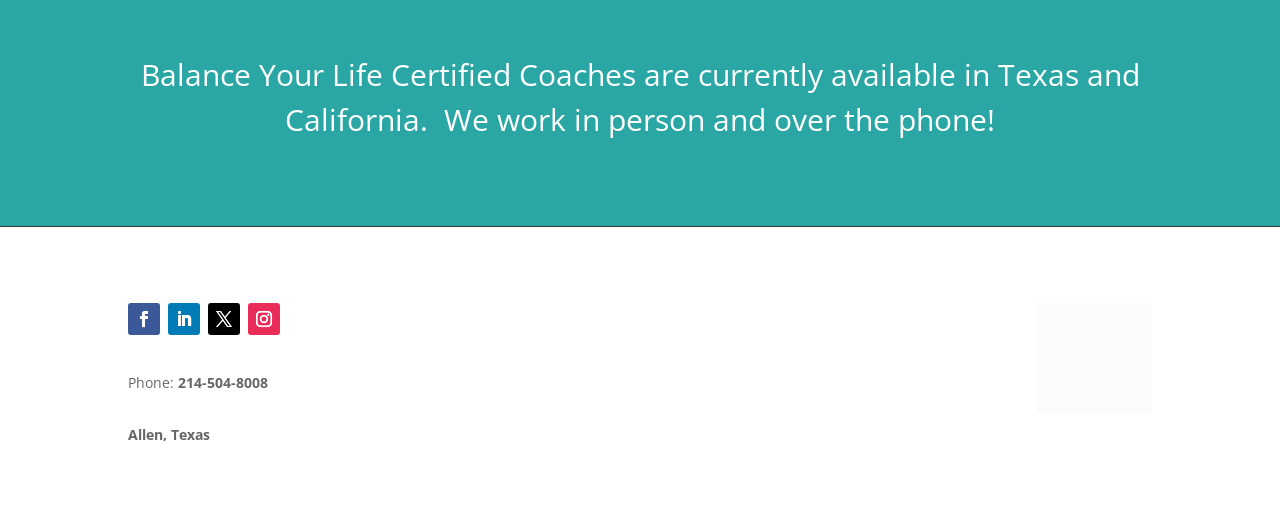What is the purpose of the certified coaches? Examine the screenshot and reply using just one word or a brief phrase.

To balance life